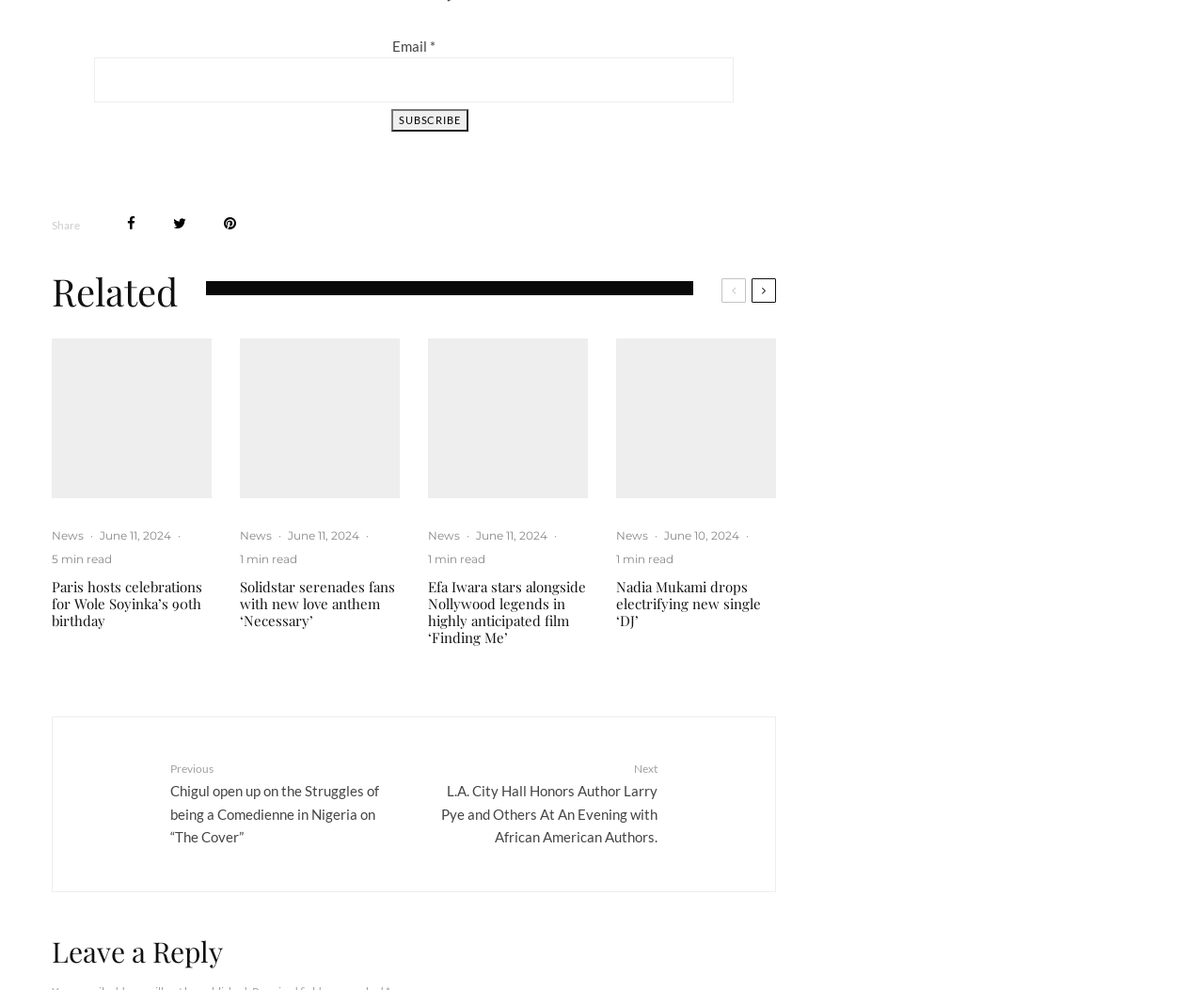What is the purpose of the 'Leave a Reply' section?
Refer to the image and provide a one-word or short phrase answer.

To comment